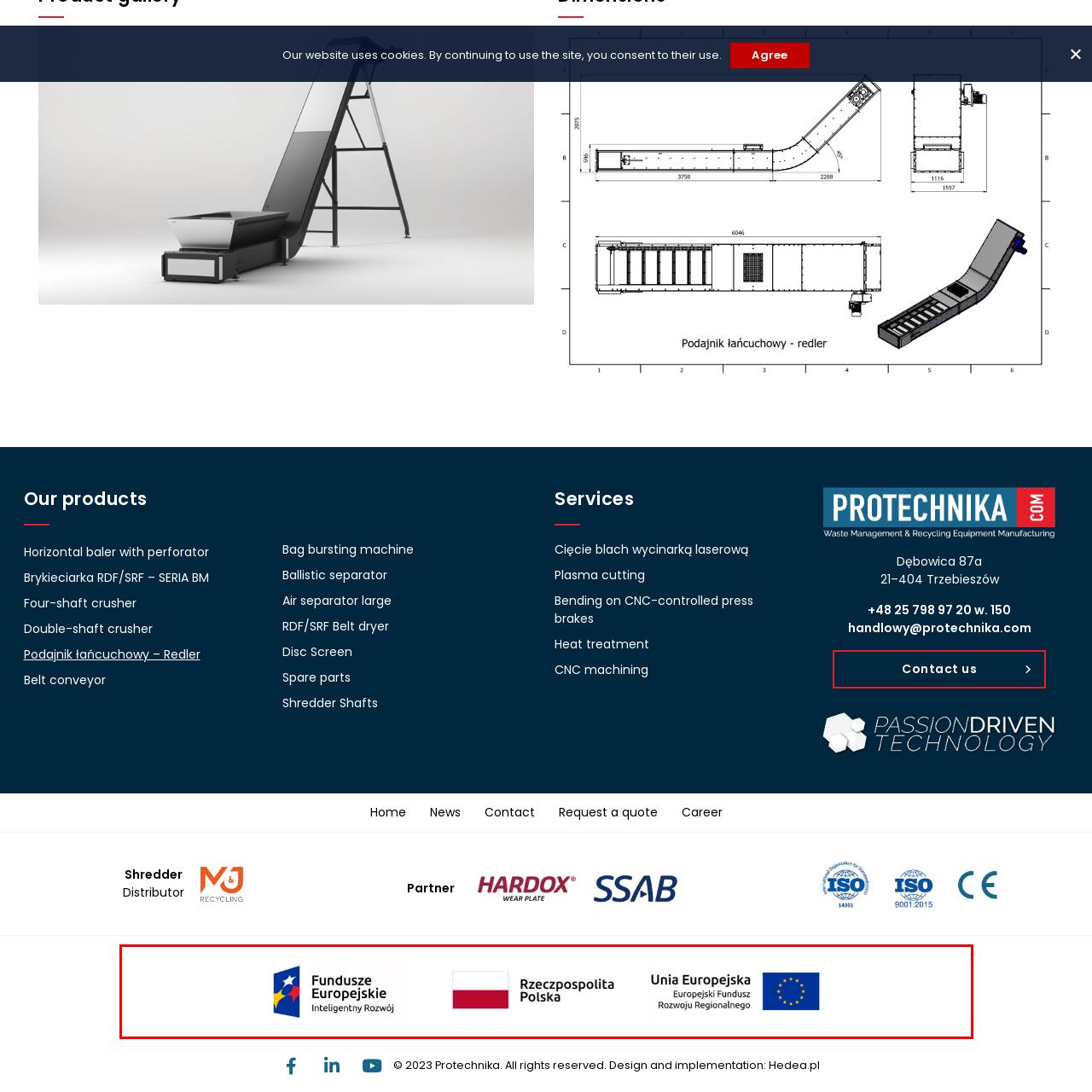Offer an in-depth caption for the image content enclosed by the red border.

The image features logos representing European Union funding initiatives. On the left, the logo for "Fundusze Europejskie - Inteligentny Rozwój" highlights the European funds aimed at promoting smart development. Next to it, the national flag of Poland symbolizes the country's participation in EU projects. On the right, the "Unia Europejska" logo emphasizes the European Union’s commitment to regional development through its funding mechanisms. This visual representation underscores the collaboration between national and European authorities to enhance growth and innovation in various sectors.